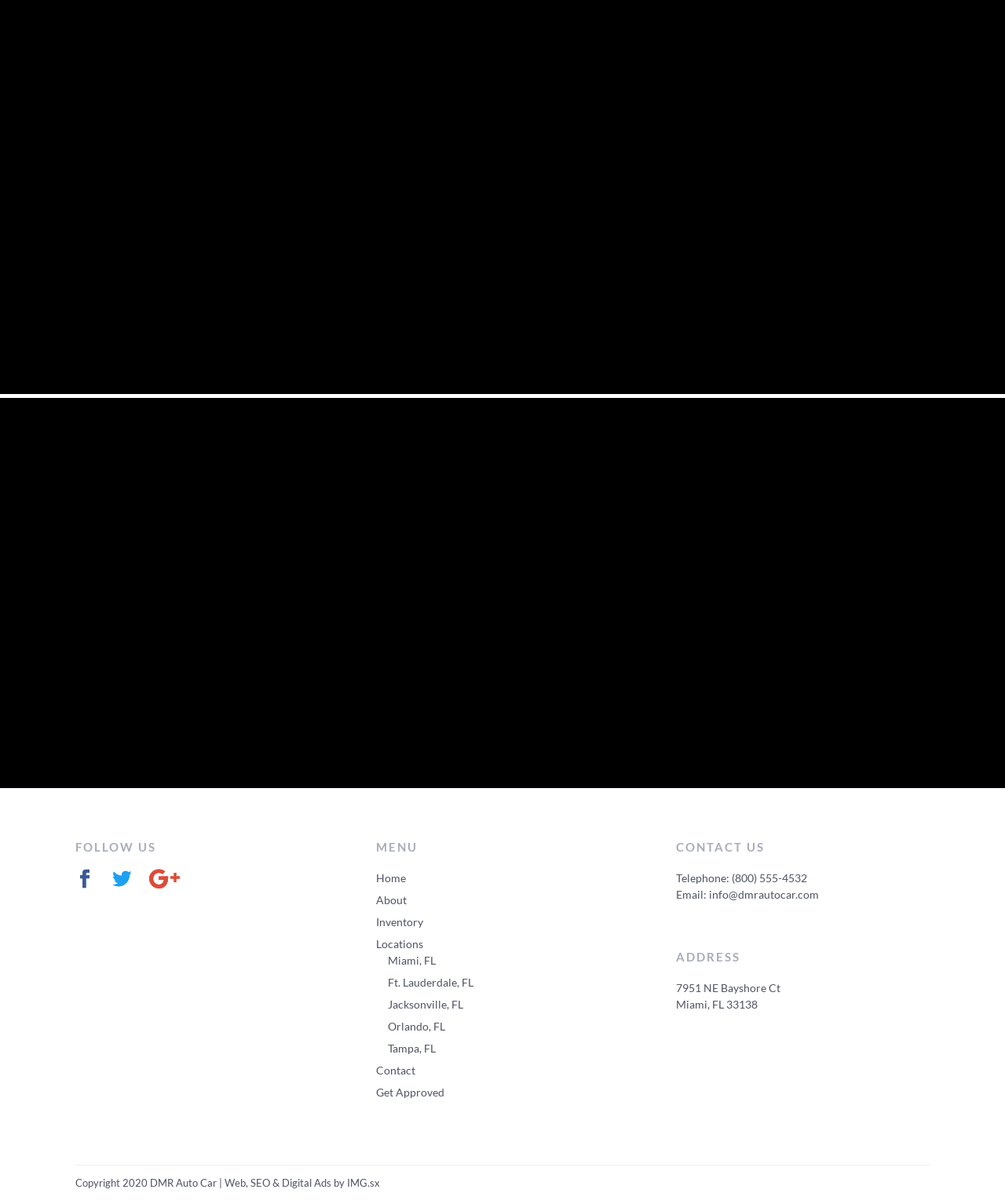How many locations does the company have?
Based on the visual information, provide a detailed and comprehensive answer.

The company has 5 locations mentioned in the links 'Miami, FL', 'Ft. Lauderdale, FL', 'Jacksonville, FL', 'Orlando, FL', and 'Tampa, FL' under the 'Locations' menu.